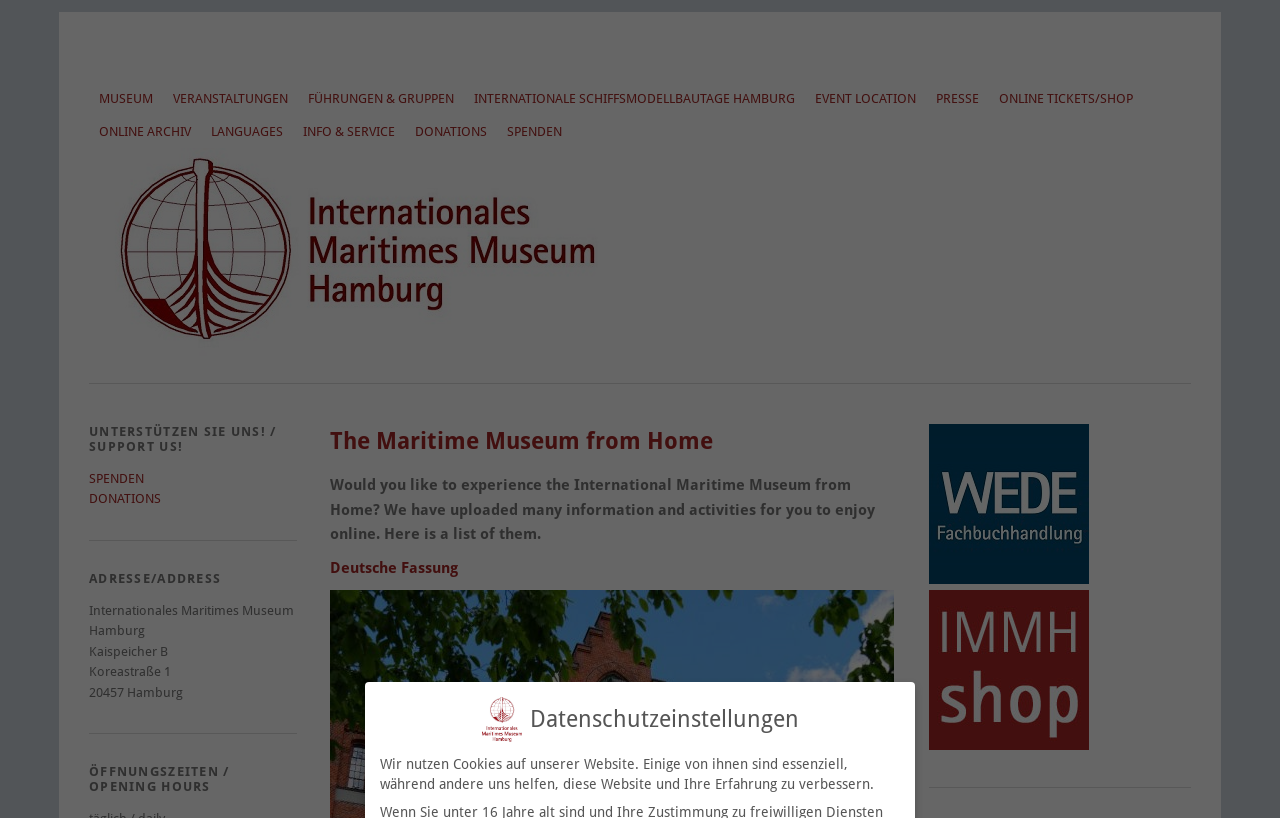Please identify the coordinates of the bounding box that should be clicked to fulfill this instruction: "Visit the EVENT LOCATION page".

[0.629, 0.1, 0.723, 0.141]